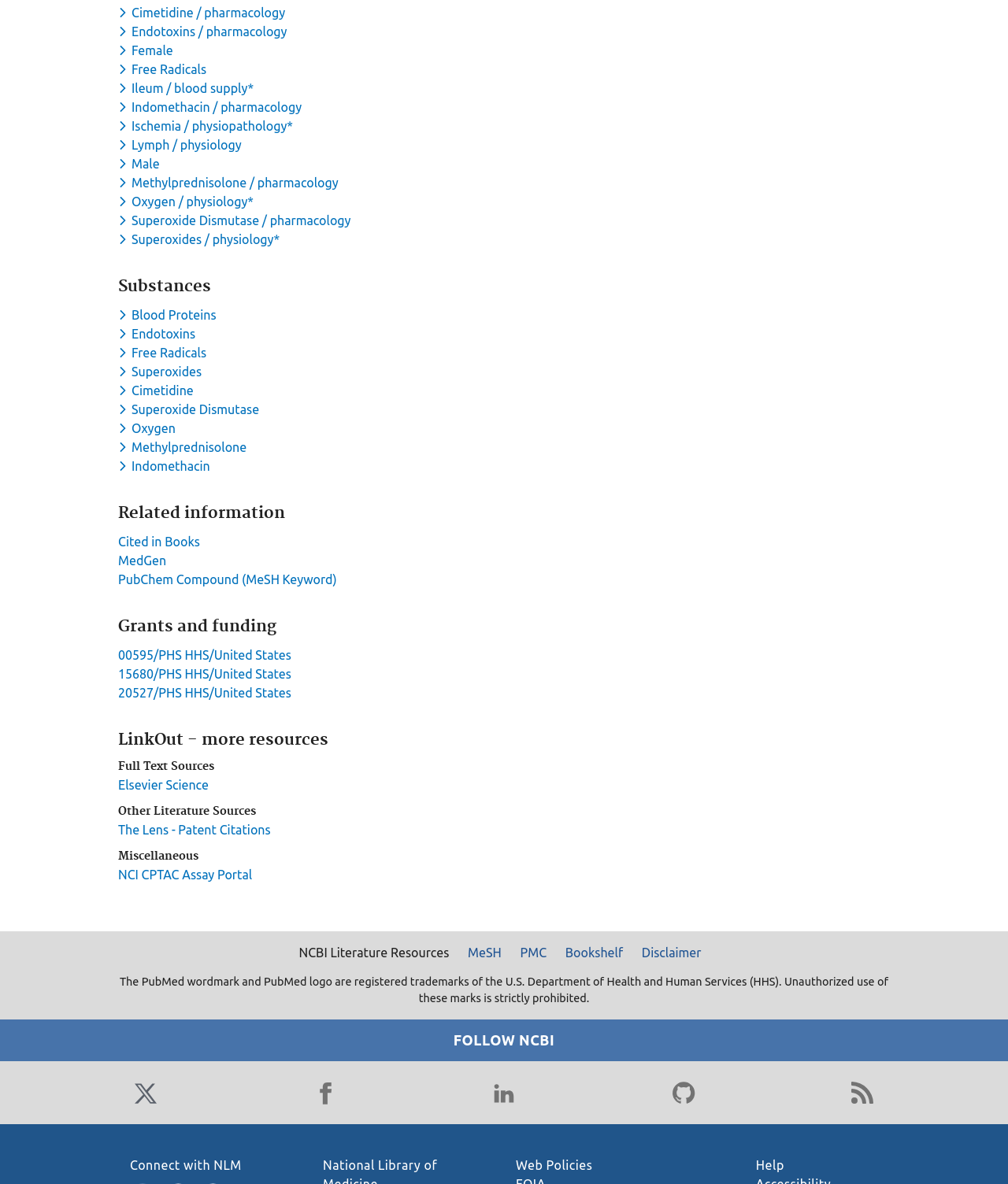Could you specify the bounding box coordinates for the clickable section to complete the following instruction: "Click the 'Info' button"?

None